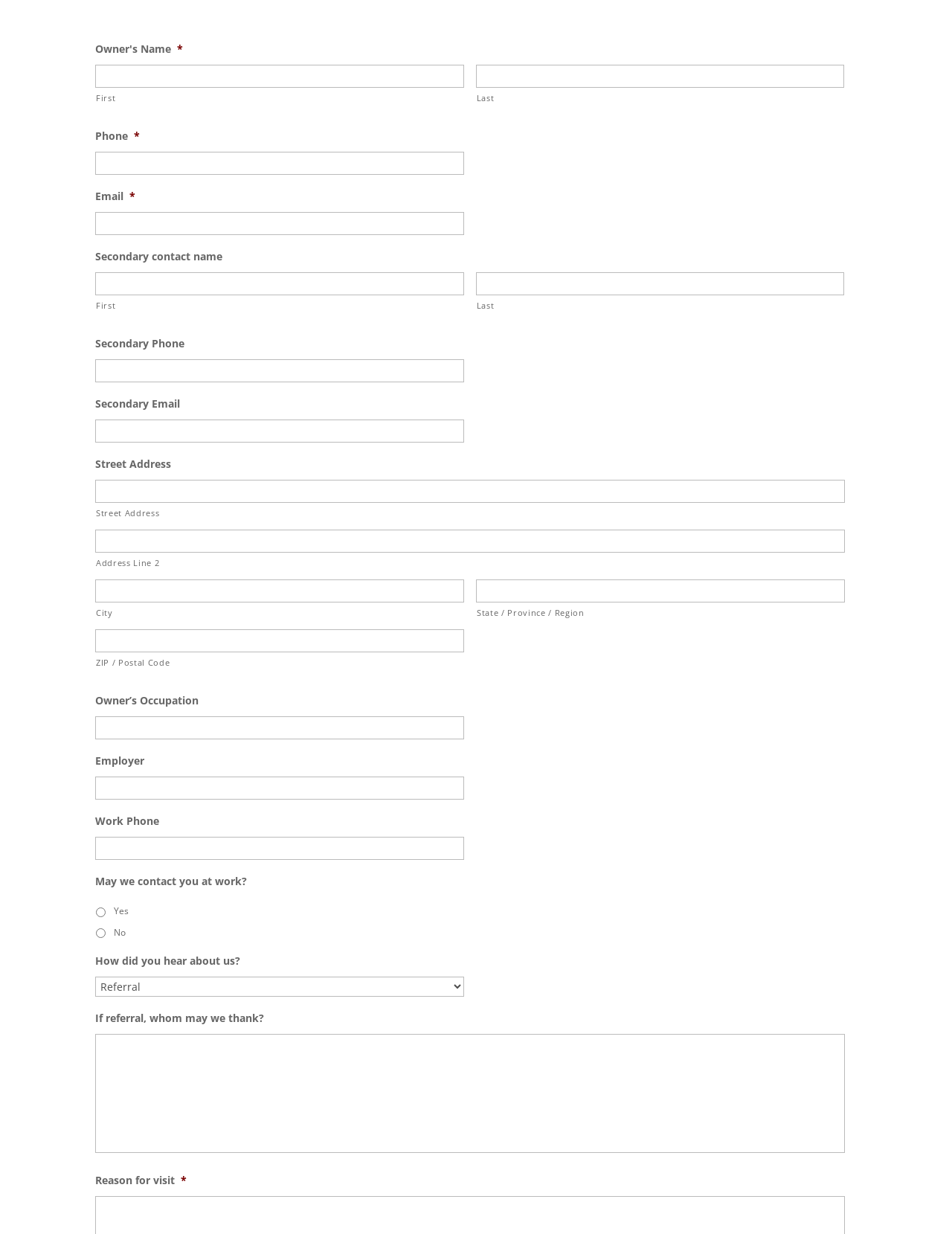Given the webpage screenshot and the description, determine the bounding box coordinates (top-left x, top-left y, bottom-right x, bottom-right y) that define the location of the UI element matching this description: parent_node: Street Address name="input_3.1"

[0.1, 0.389, 0.888, 0.408]